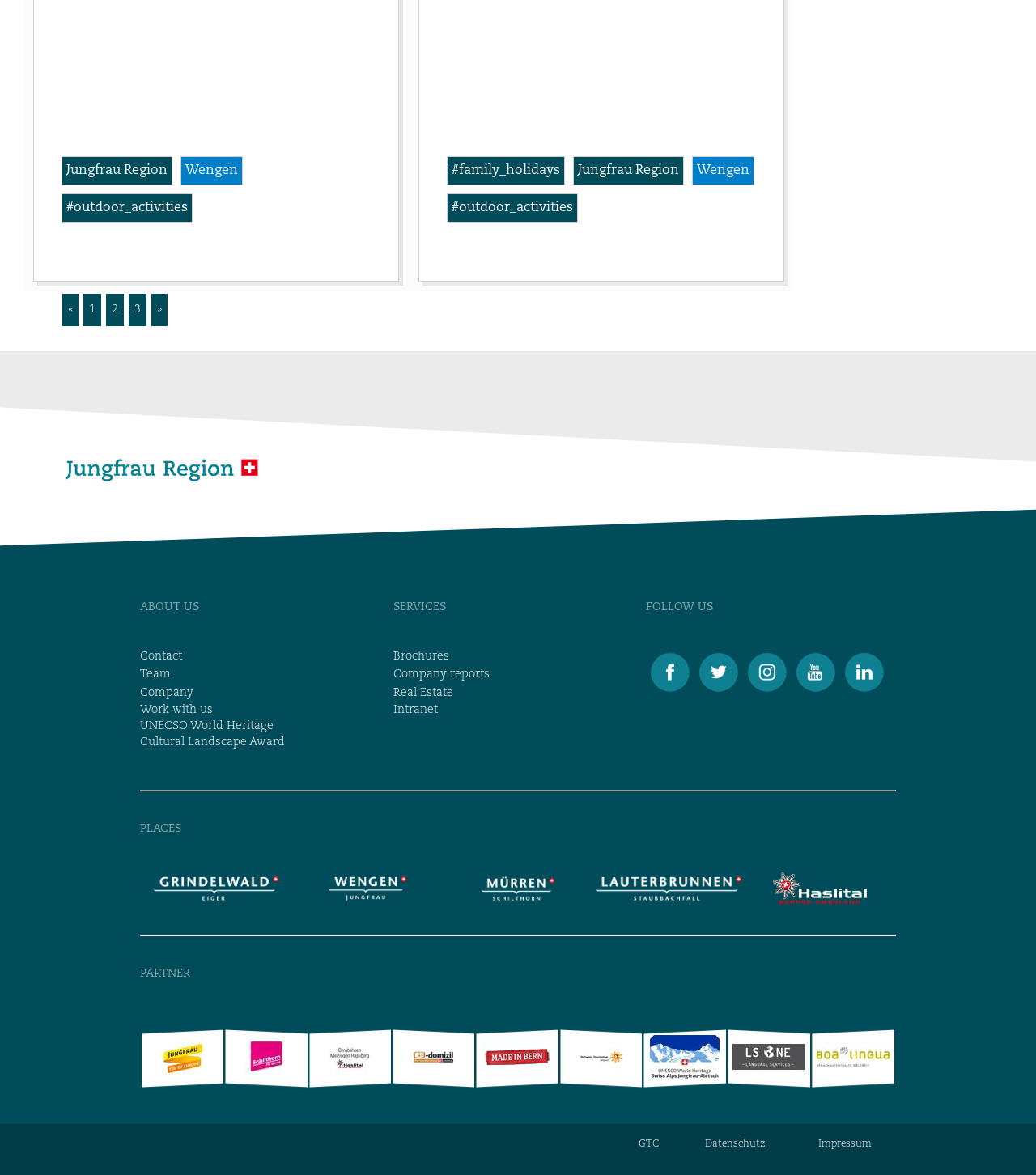How many columns are there in the table?
Using the visual information from the image, give a one-word or short-phrase answer.

3